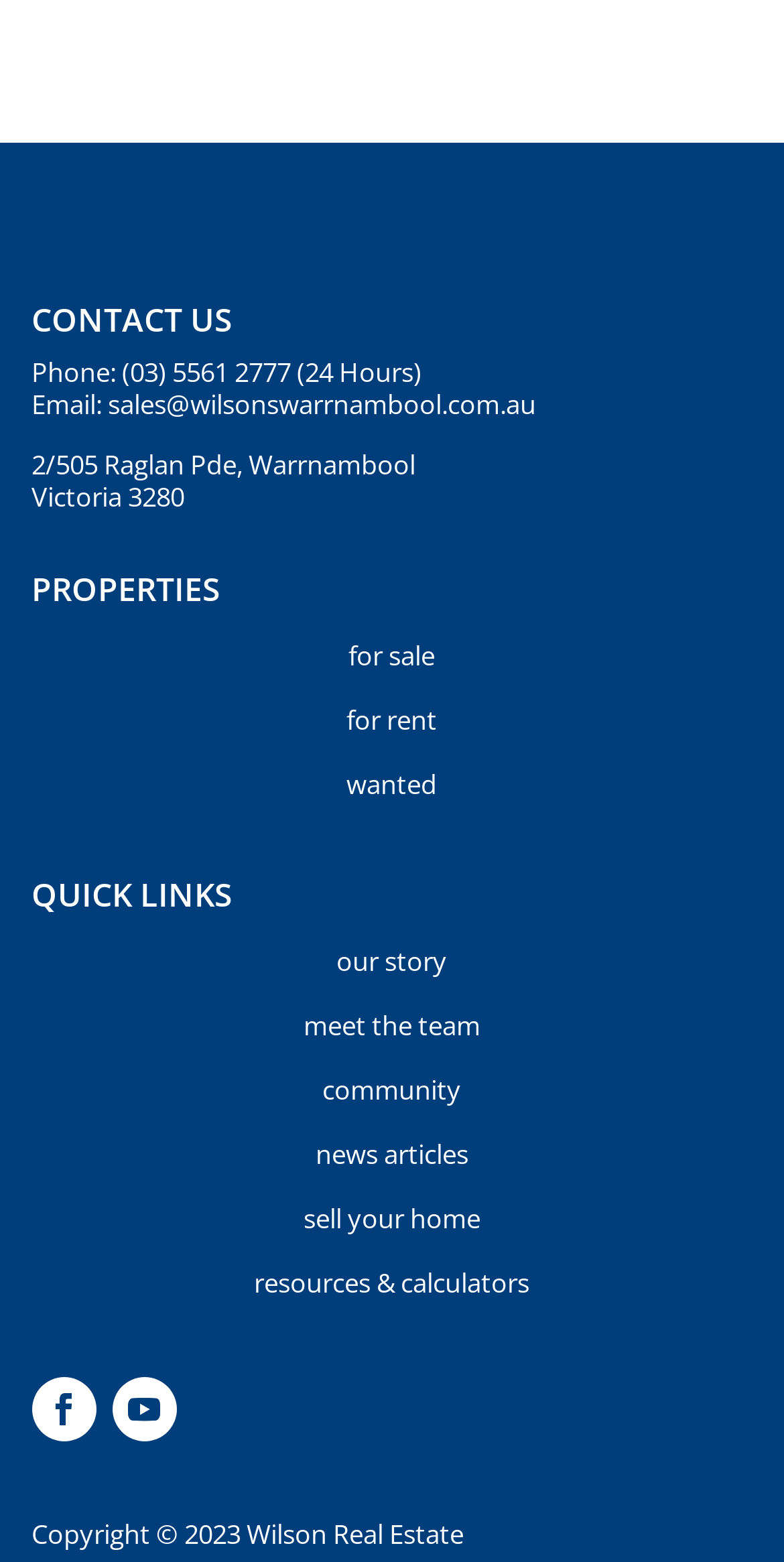Locate the bounding box of the user interface element based on this description: "For Sale".

[0.035, 0.4, 0.965, 0.442]